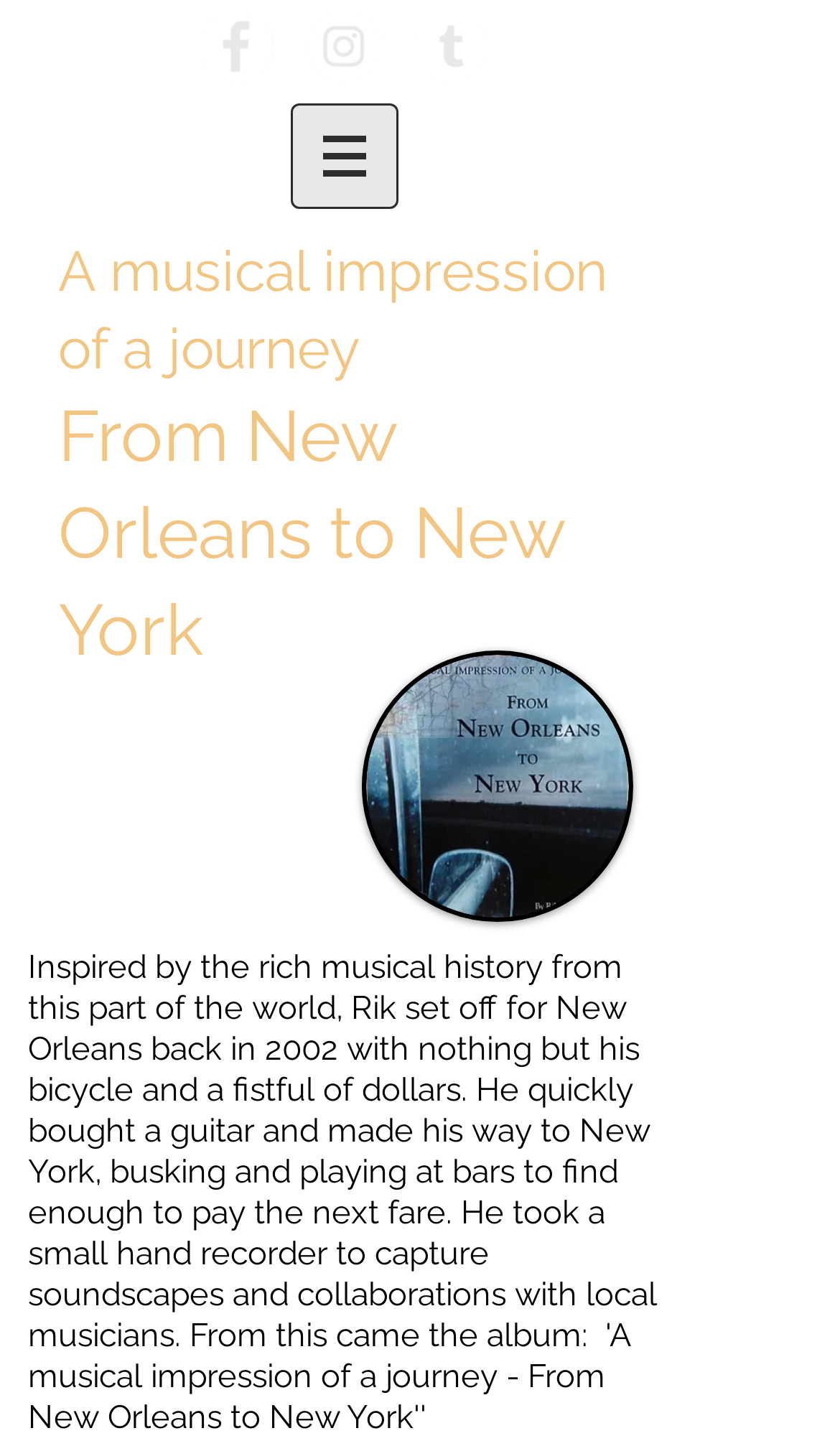Determine the bounding box coordinates of the UI element that matches the following description: "'". The coordinates should be four float numbers between 0 and 1 in the format [left, top, right, bottom].

[0.5, 0.967, 0.508, 0.994]